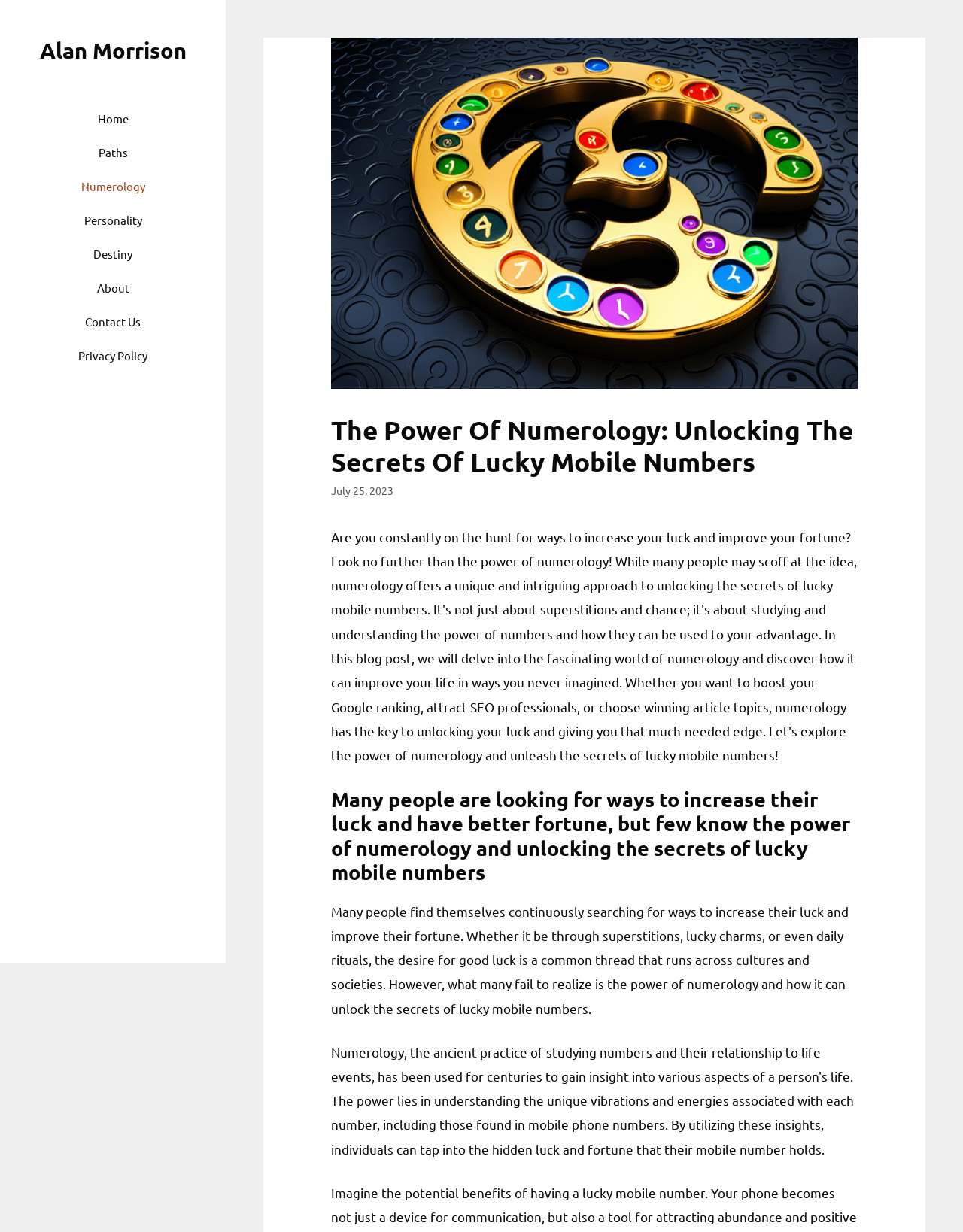Using the given element description, provide the bounding box coordinates (top-left x, top-left y, bottom-right x, bottom-right y) for the corresponding UI element in the screenshot: Numerology

[0.068, 0.137, 0.166, 0.165]